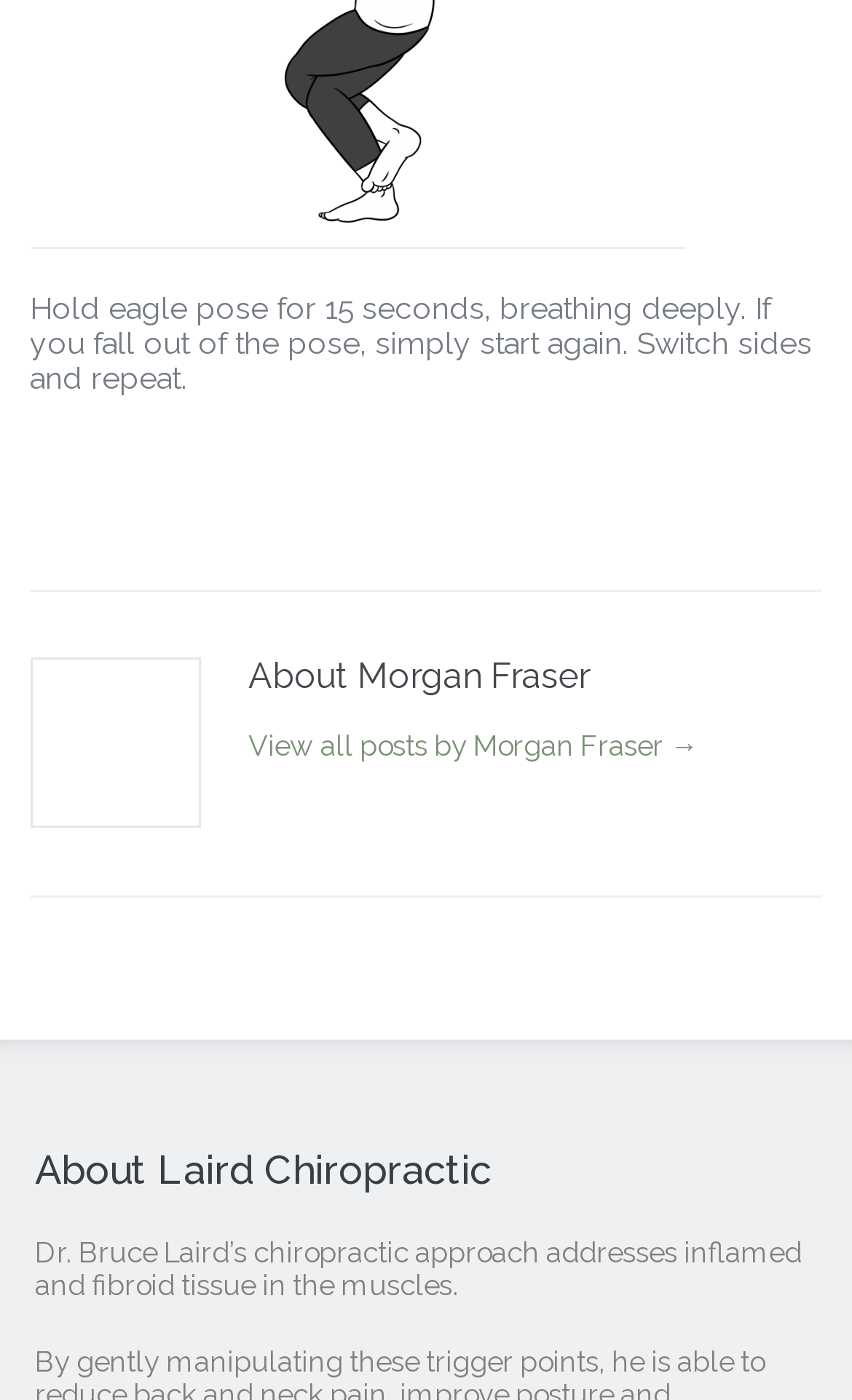Answer the following query with a single word or phrase:
What is the topic of the first link?

Eagle Pose